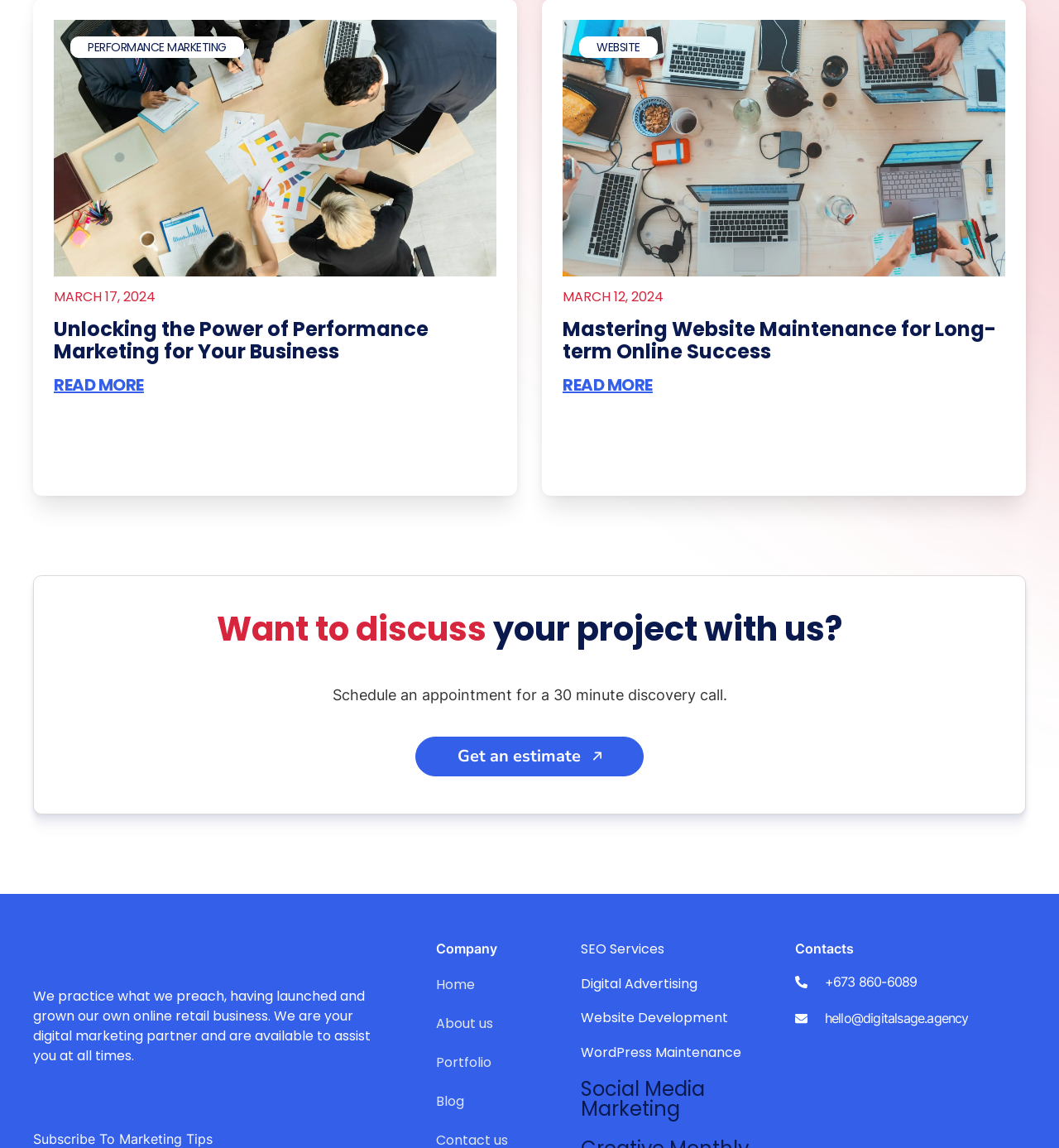Find the bounding box coordinates of the clickable region needed to perform the following instruction: "Read more about 'Unlocking the Power of Performance Marketing for Your Business'". The coordinates should be provided as four float numbers between 0 and 1, i.e., [left, top, right, bottom].

[0.051, 0.327, 0.136, 0.344]